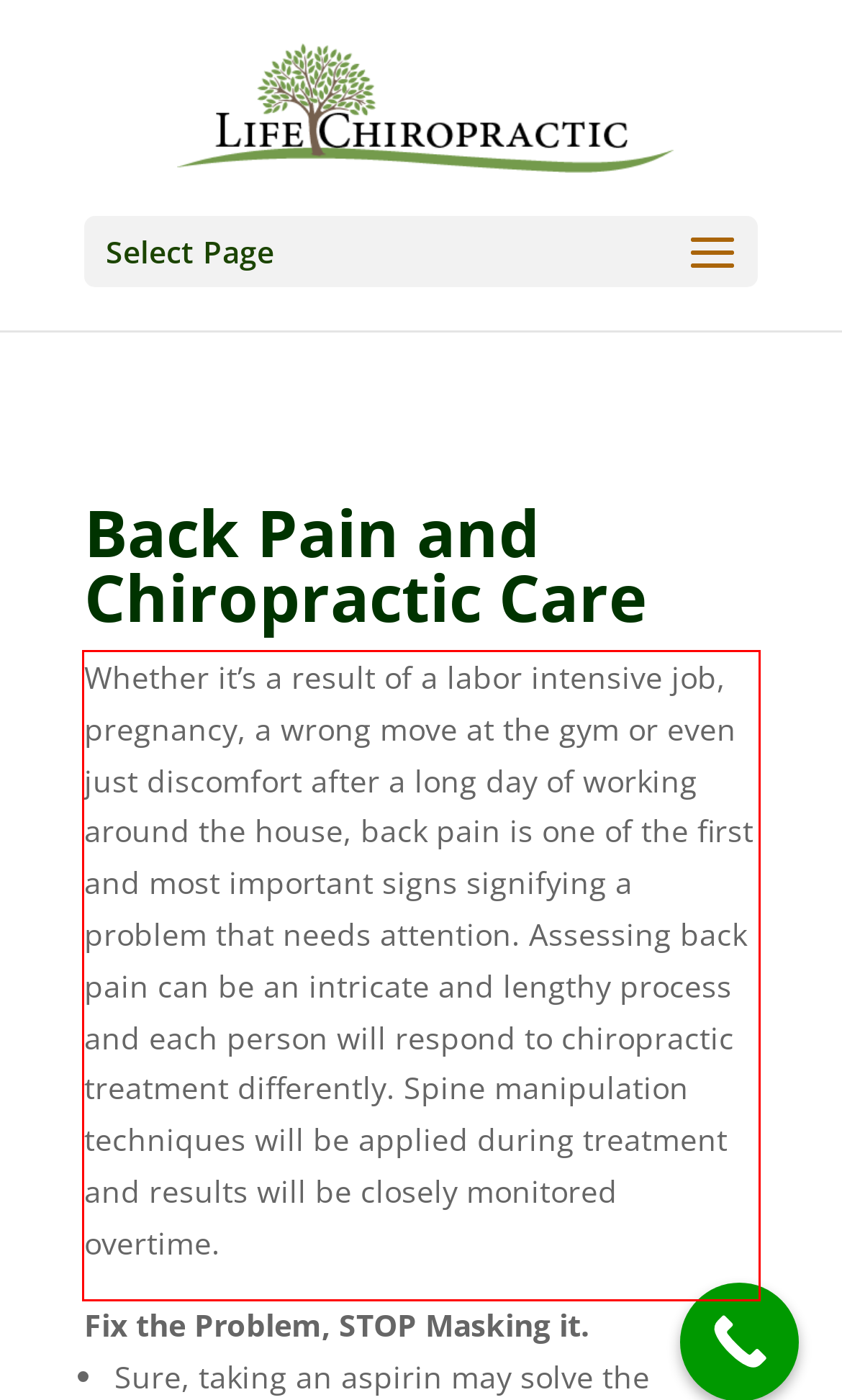You have a screenshot of a webpage where a UI element is enclosed in a red rectangle. Perform OCR to capture the text inside this red rectangle.

Whether it’s a result of a labor intensive job, pregnancy, a wrong move at the gym or even just discomfort after a long day of working around the house, back pain is one of the first and most important signs signifying a problem that needs attention. Assessing back pain can be an intricate and lengthy process and each person will respond to chiropractic treatment differently. Spine manipulation techniques will be applied during treatment and results will be closely monitored overtime.